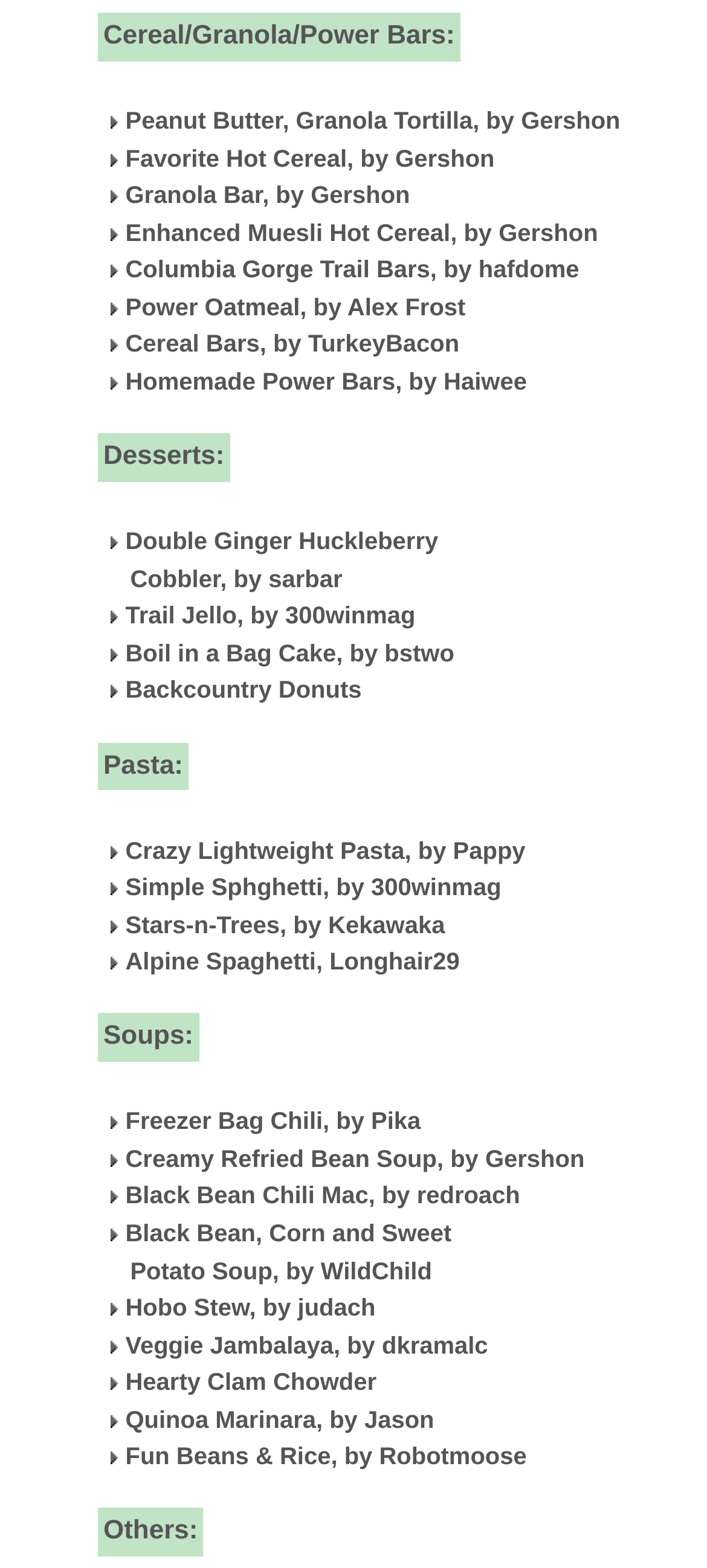Determine the bounding box coordinates of the clickable region to execute the instruction: "Click on Peanut Butter, Granola Tortilla, by Gershon". The coordinates should be four float numbers between 0 and 1, denoted as [left, top, right, bottom].

[0.177, 0.068, 0.877, 0.086]